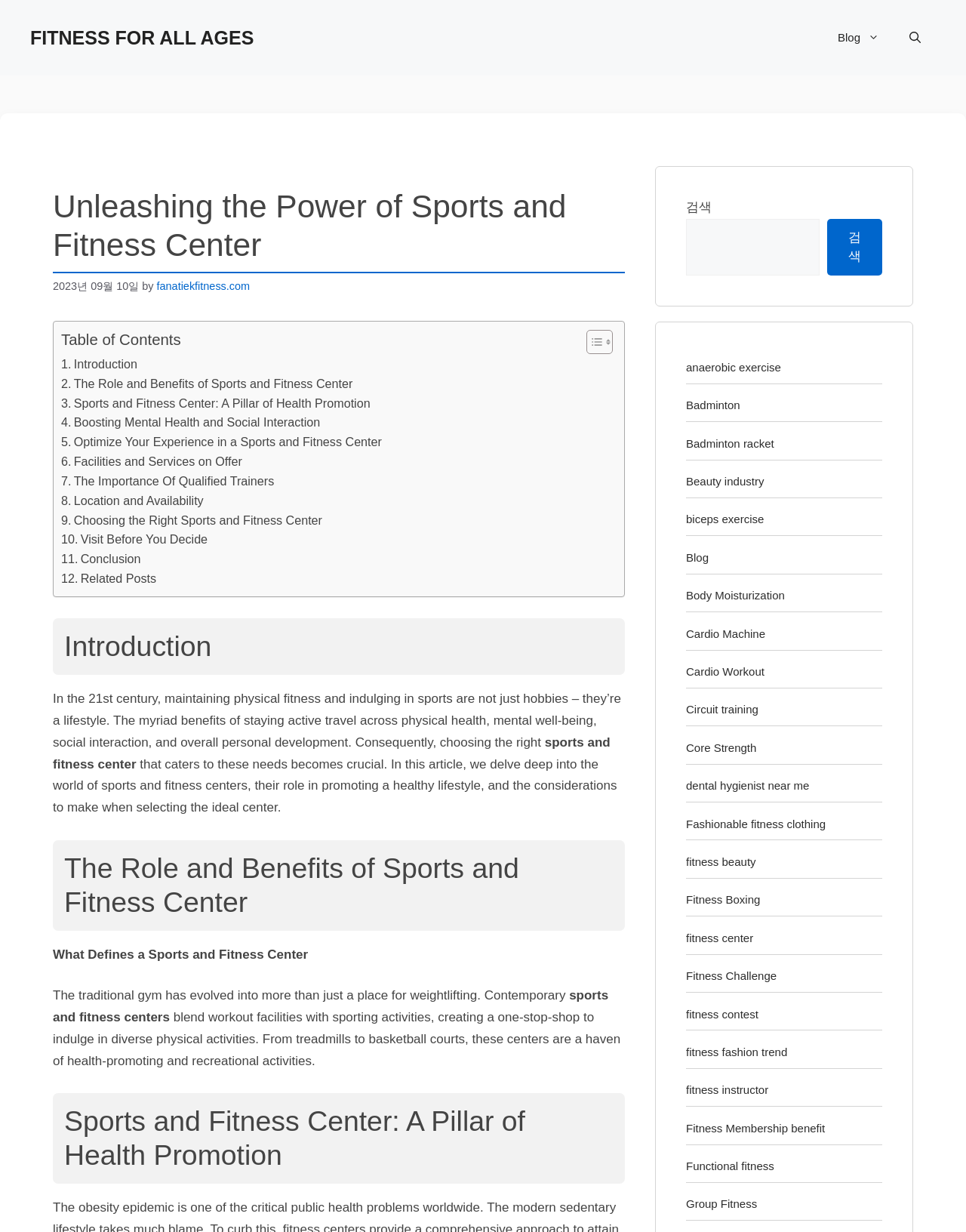Please find the bounding box coordinates of the clickable region needed to complete the following instruction: "Toggle the table of content". The bounding box coordinates must consist of four float numbers between 0 and 1, i.e., [left, top, right, bottom].

[0.595, 0.267, 0.63, 0.288]